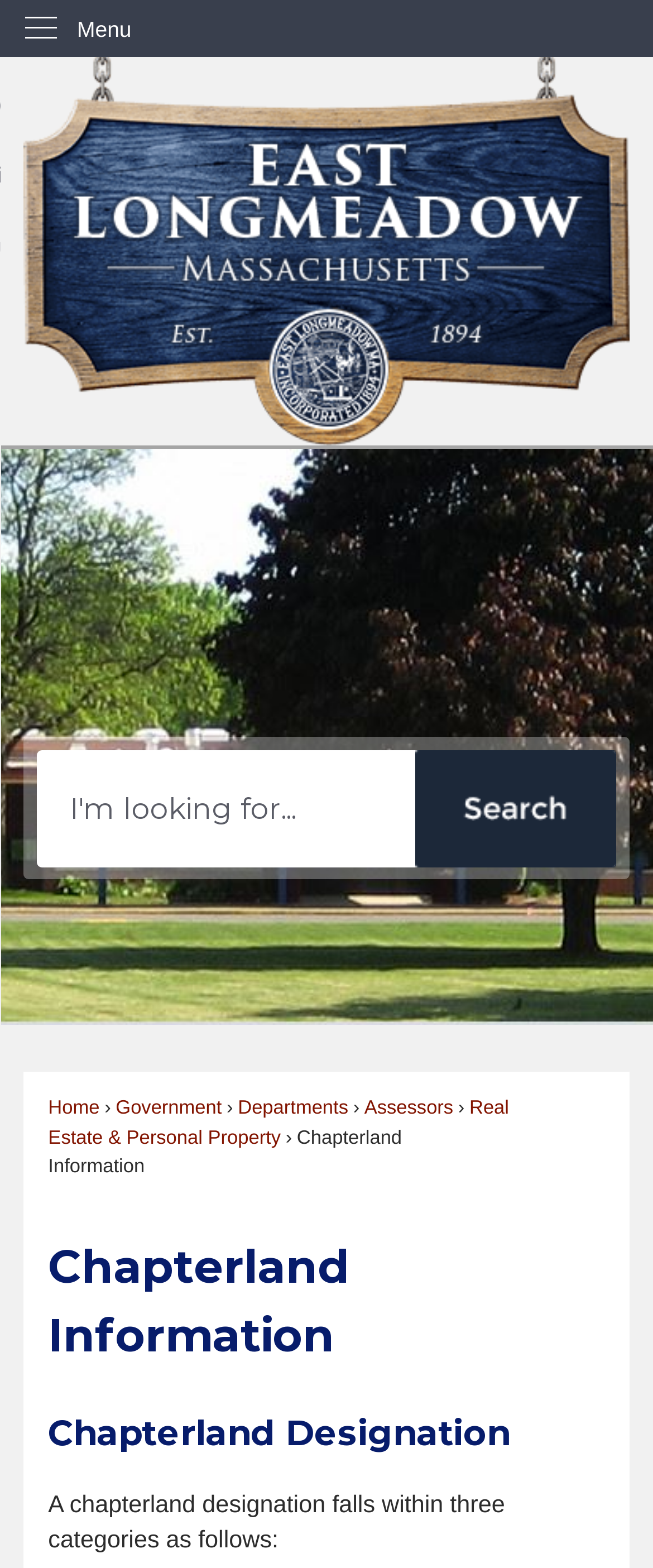What type of content can be found on this website?
Answer the question with just one word or phrase using the image.

Government information